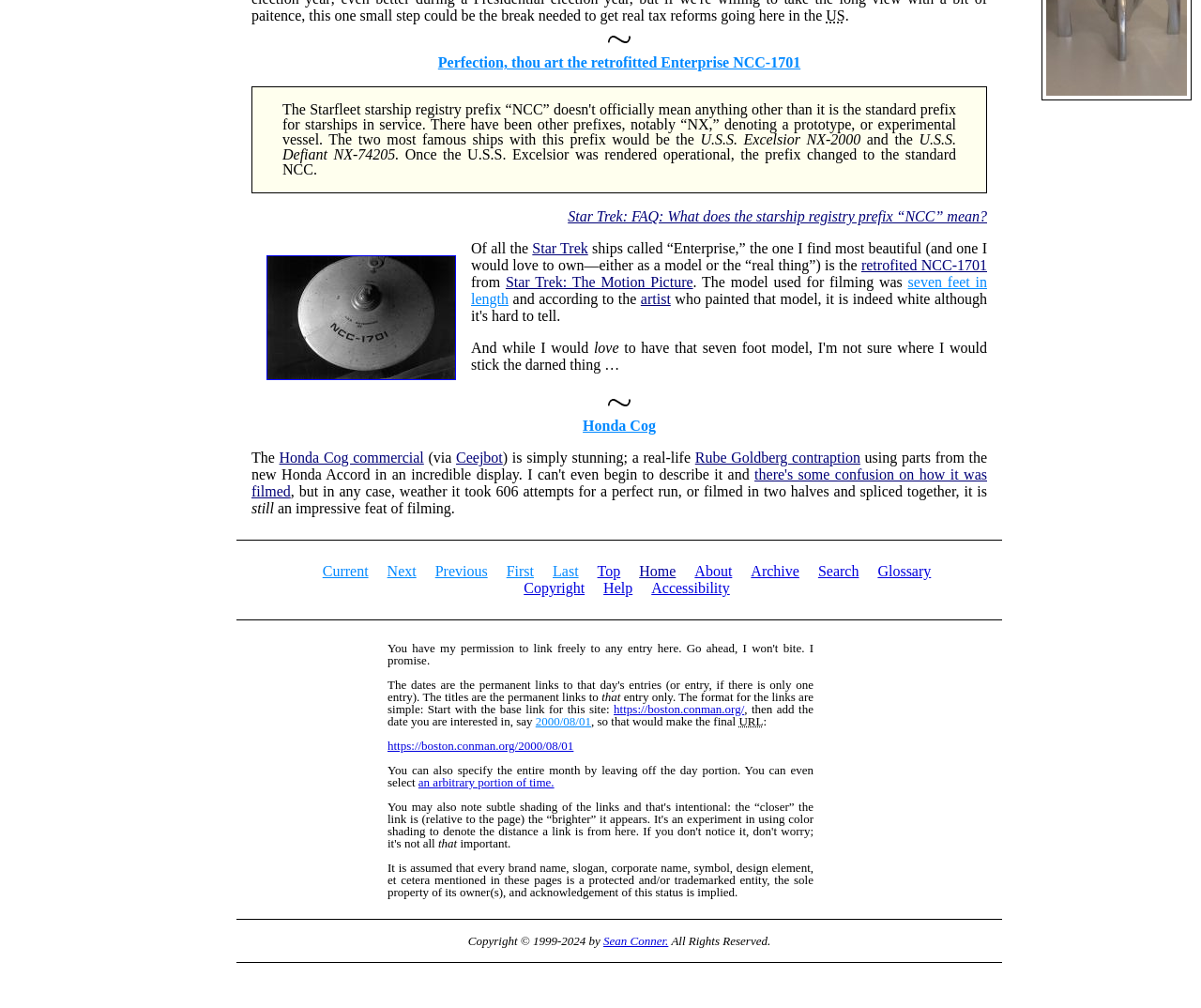Find the bounding box coordinates for the UI element whose description is: "seven feet in length". The coordinates should be four float numbers between 0 and 1, in the format [left, top, right, bottom].

[0.392, 0.272, 0.822, 0.305]